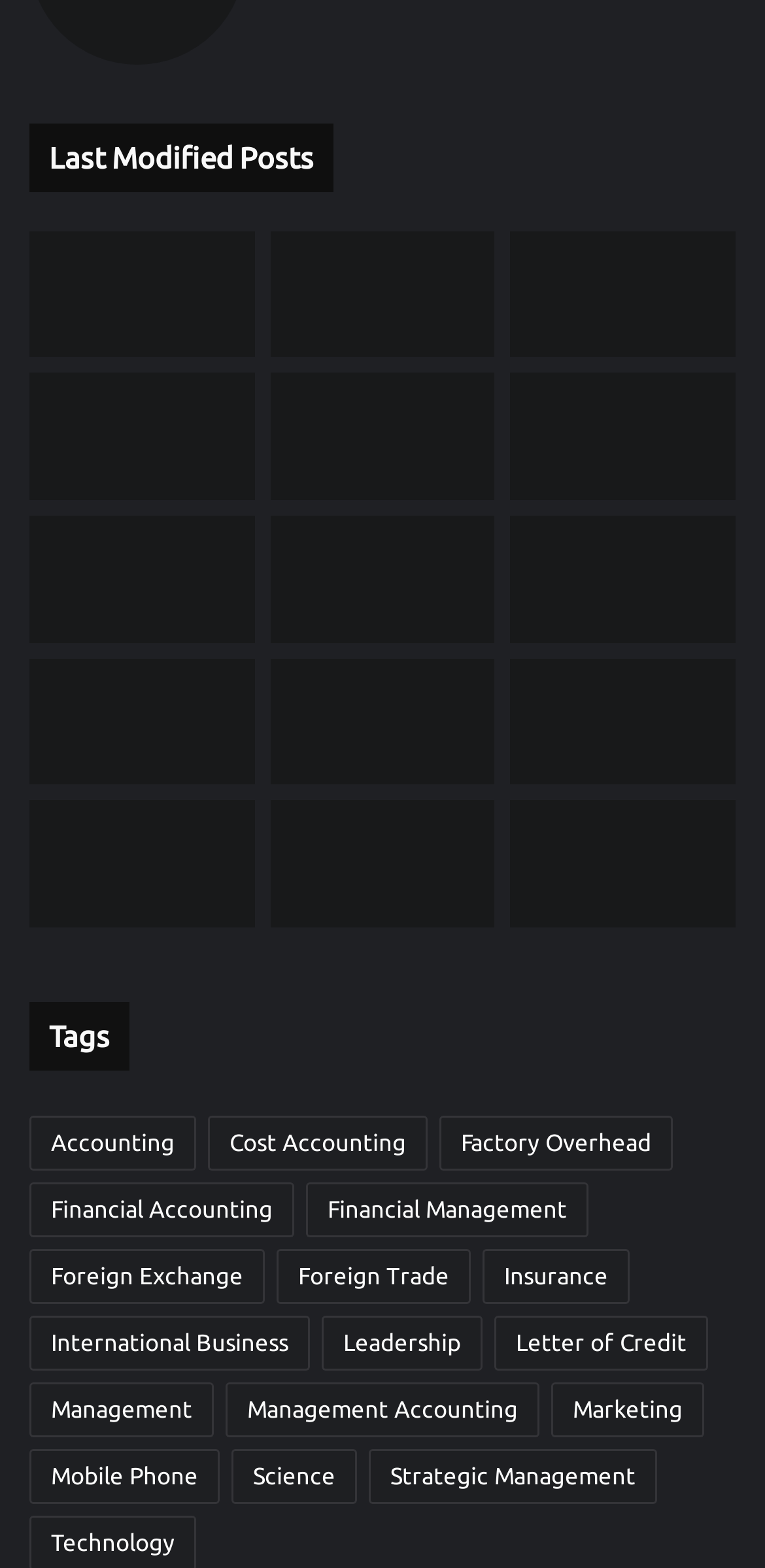Can you find the bounding box coordinates for the element that needs to be clicked to execute this instruction: "Click on 'Lenovo P780 Price And Specification For Its Fans'"? The coordinates should be given as four float numbers between 0 and 1, i.e., [left, top, right, bottom].

[0.038, 0.147, 0.332, 0.228]